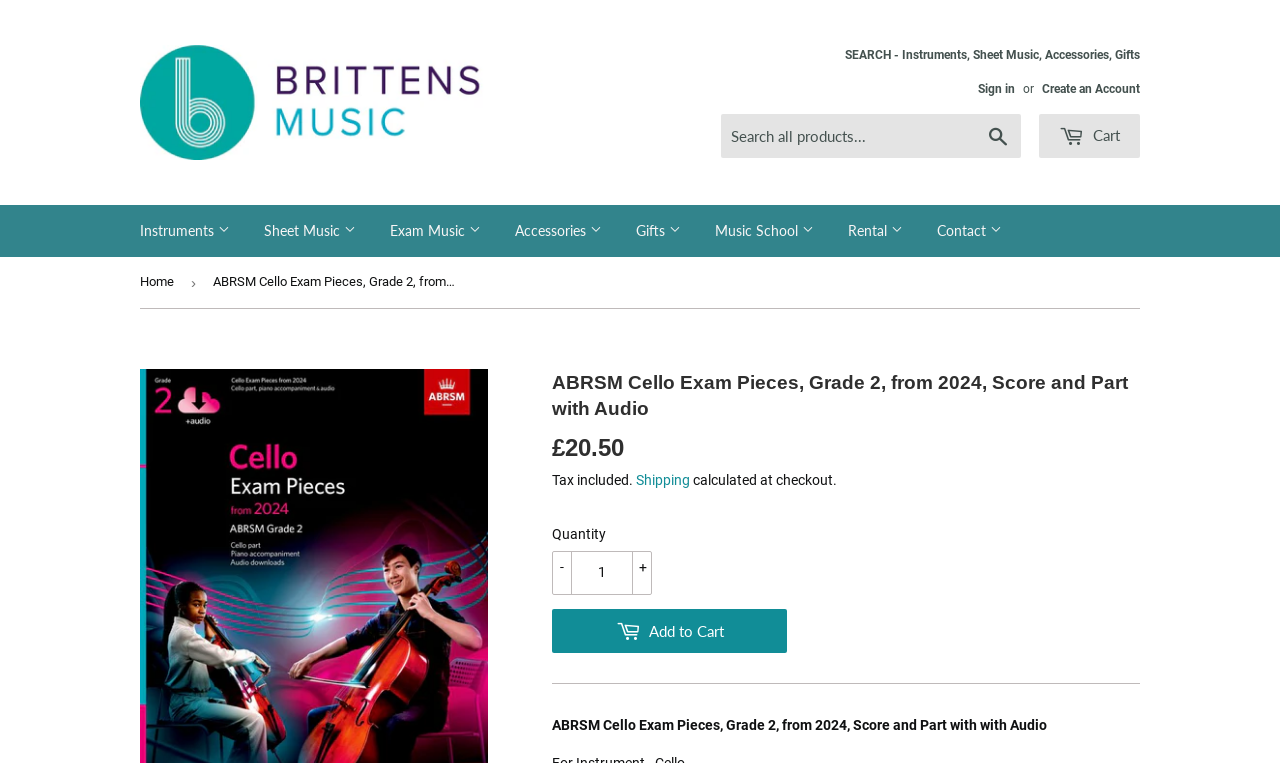What type of products are sold on this website?
Refer to the image and provide a thorough answer to the question.

Based on the navigation menu, the website sells various music-related products, including instruments, sheet music, and accessories.